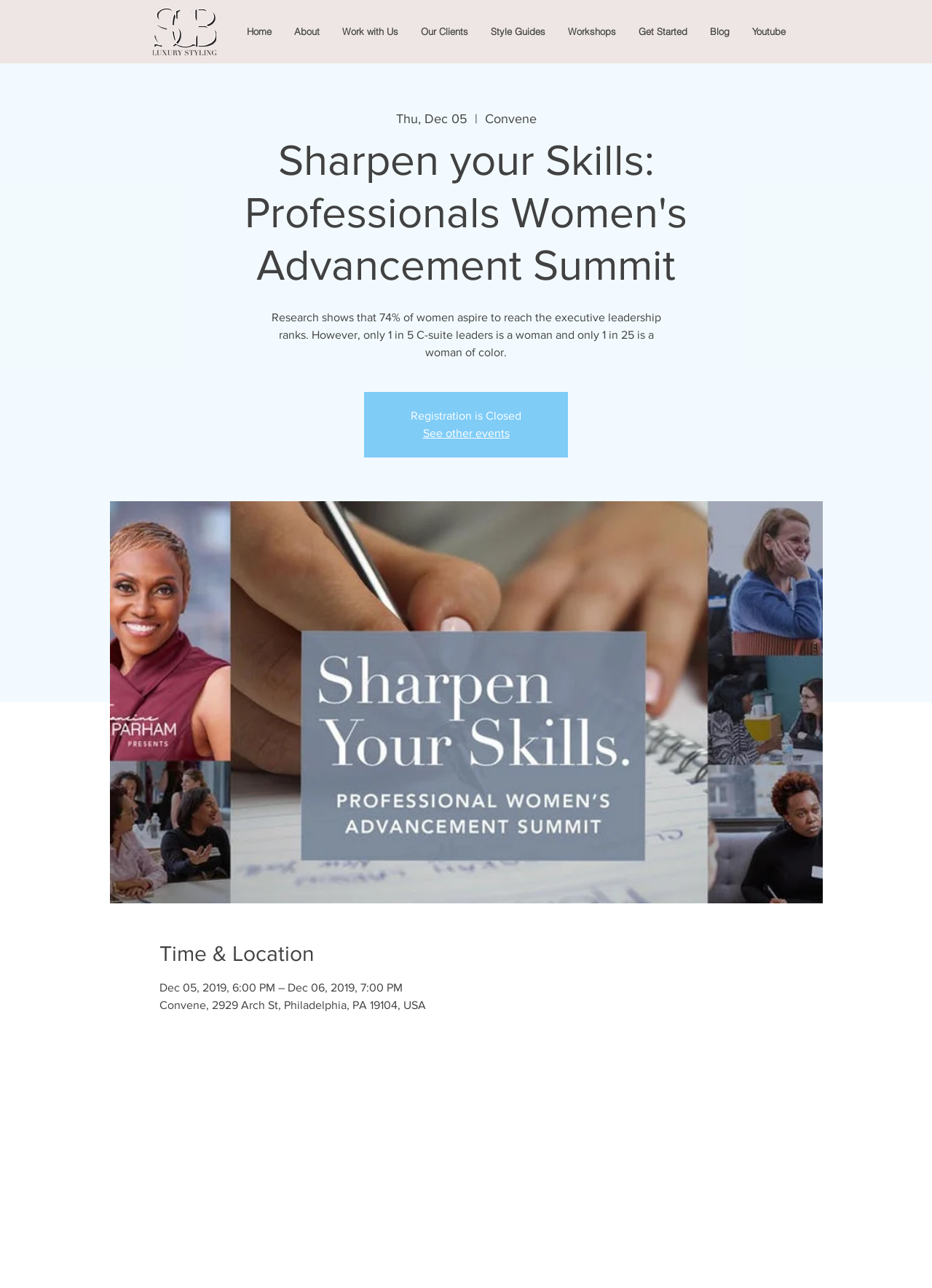Locate the bounding box coordinates of the area to click to fulfill this instruction: "Check out FE-FC Discussion Forum". The bounding box should be presented as four float numbers between 0 and 1, in the order [left, top, right, bottom].

None